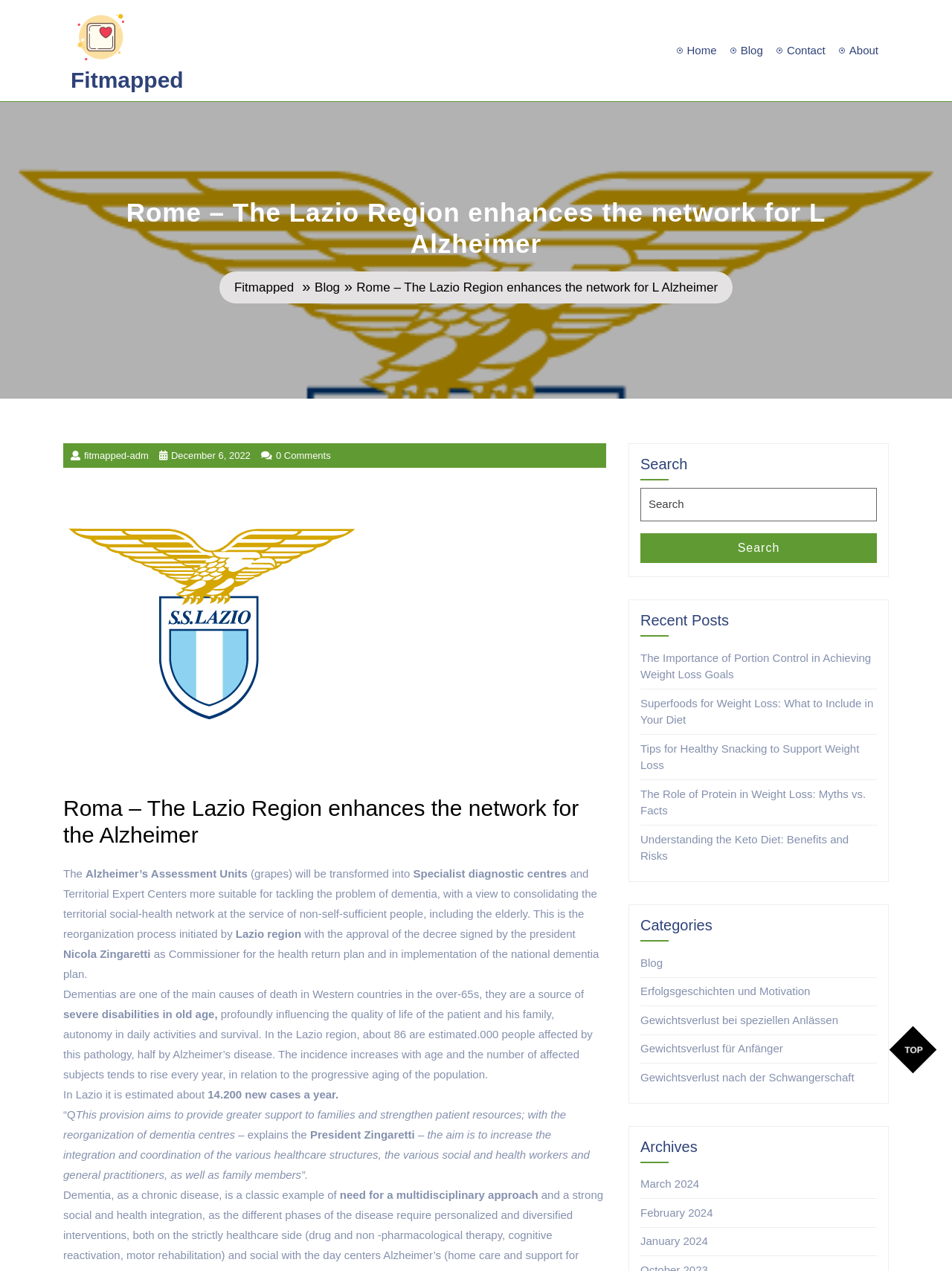Please predict the bounding box coordinates of the element's region where a click is necessary to complete the following instruction: "Read the 'Recent Posts'". The coordinates should be represented by four float numbers between 0 and 1, i.e., [left, top, right, bottom].

[0.673, 0.481, 0.921, 0.501]